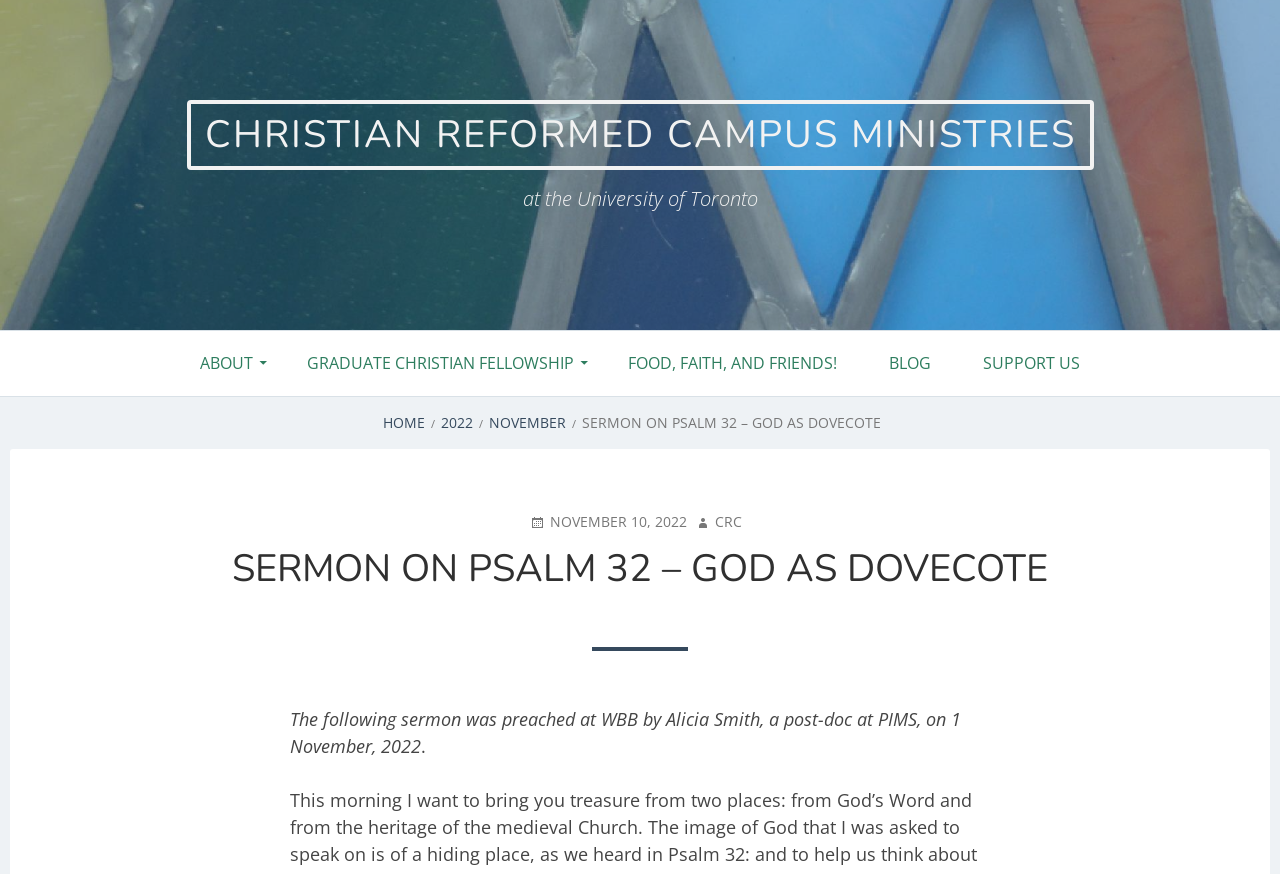Could you provide the bounding box coordinates for the portion of the screen to click to complete this instruction: "visit the homepage"?

[0.299, 0.473, 0.332, 0.494]